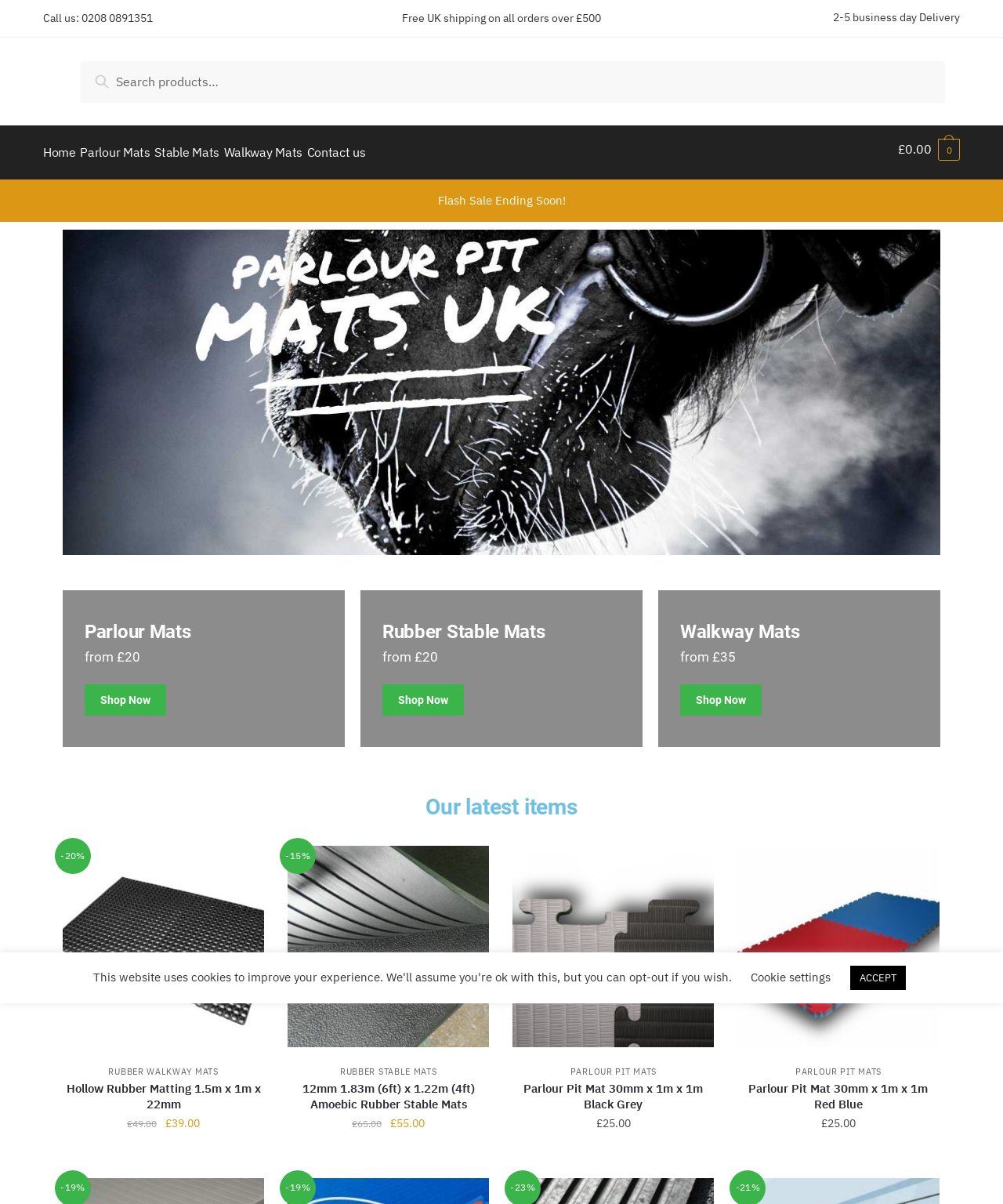Determine the bounding box coordinates of the clickable region to carry out the instruction: "Shop Rubber Stable Mats".

[0.381, 0.533, 0.437, 0.546]